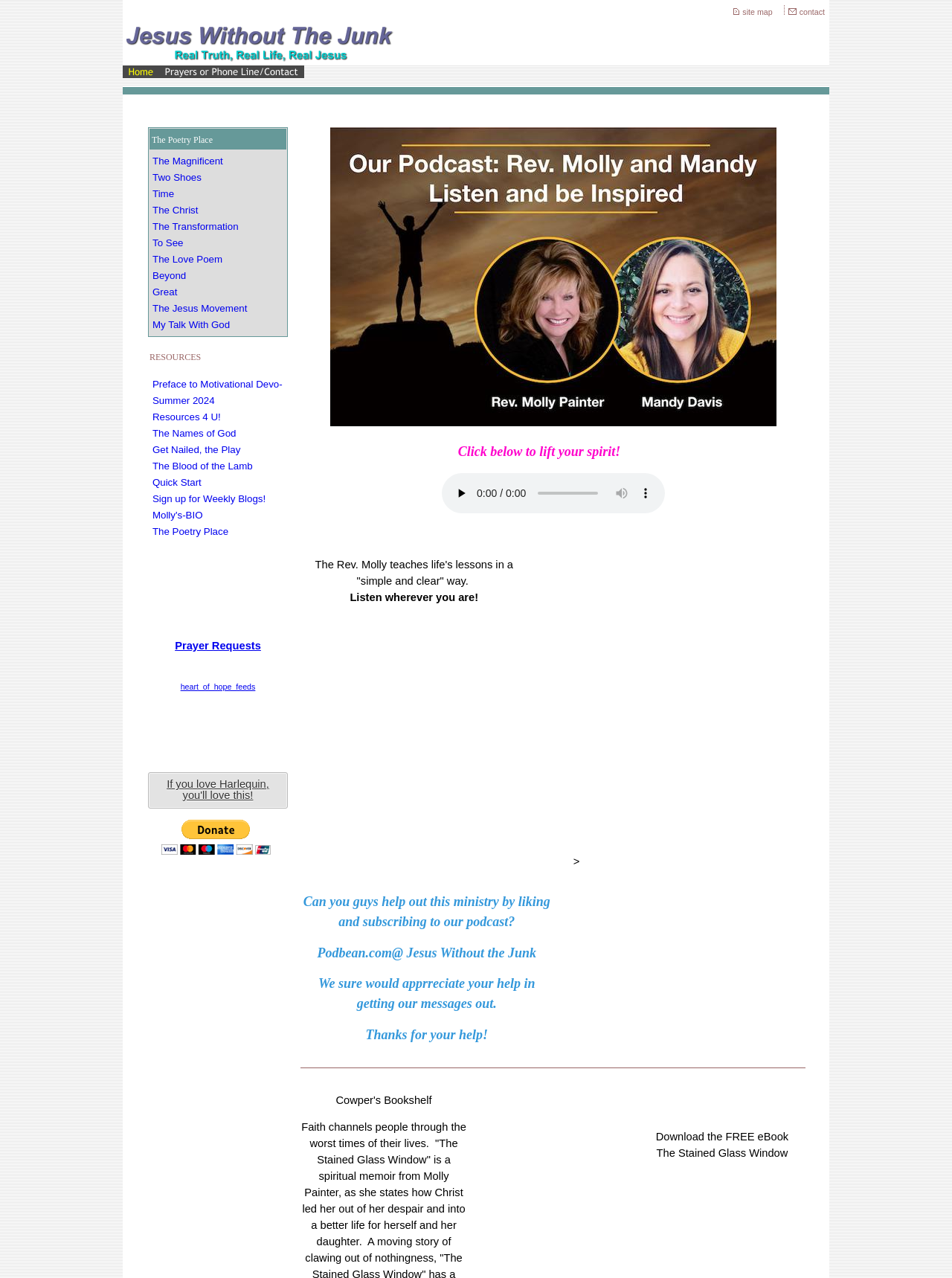What type of content is available on this website?
Answer the question using a single word or phrase, according to the image.

Poems, prayers, and resources